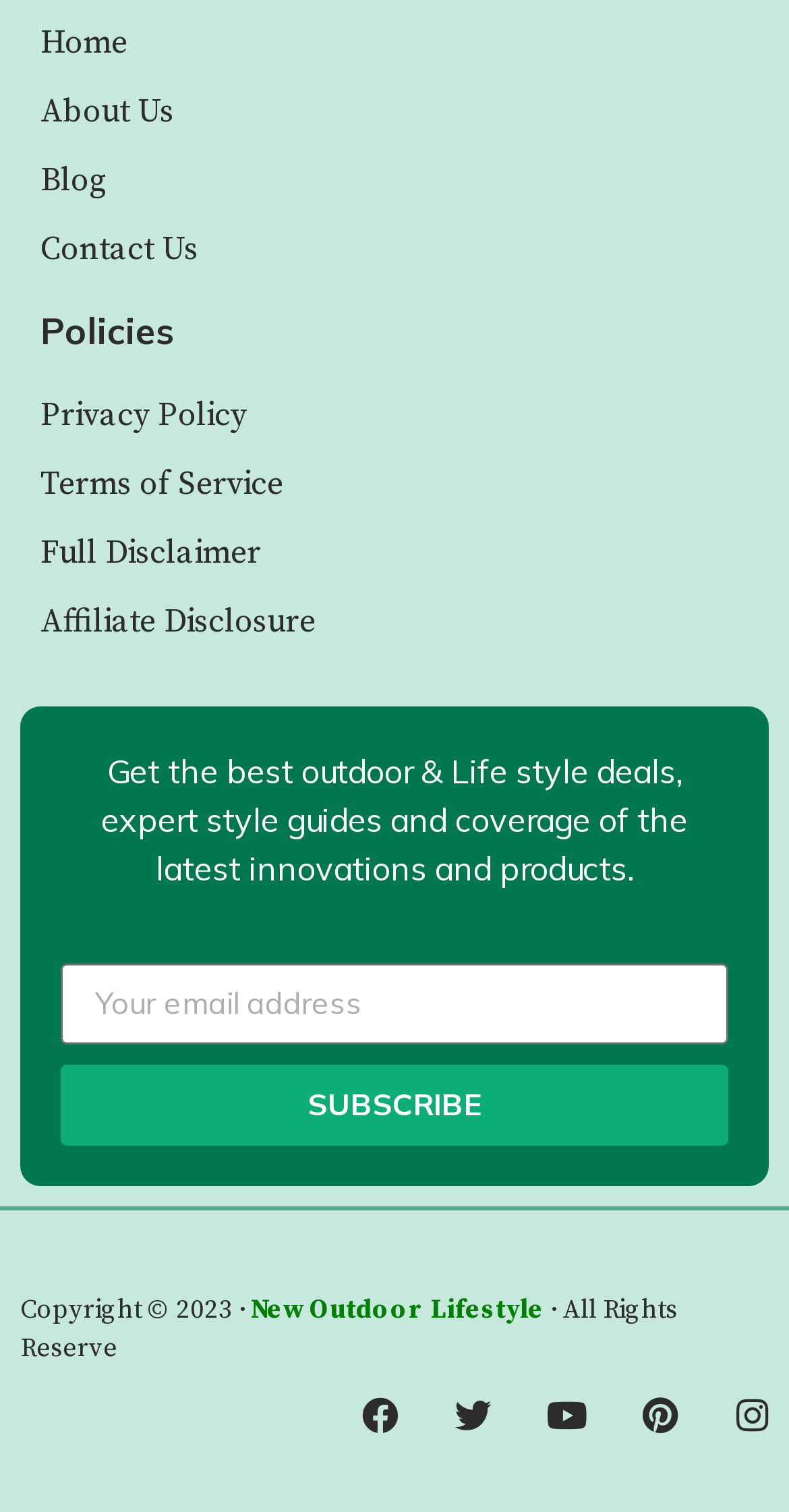Please determine the bounding box coordinates for the element that should be clicked to follow these instructions: "Read the Privacy Policy".

[0.051, 0.261, 0.313, 0.288]